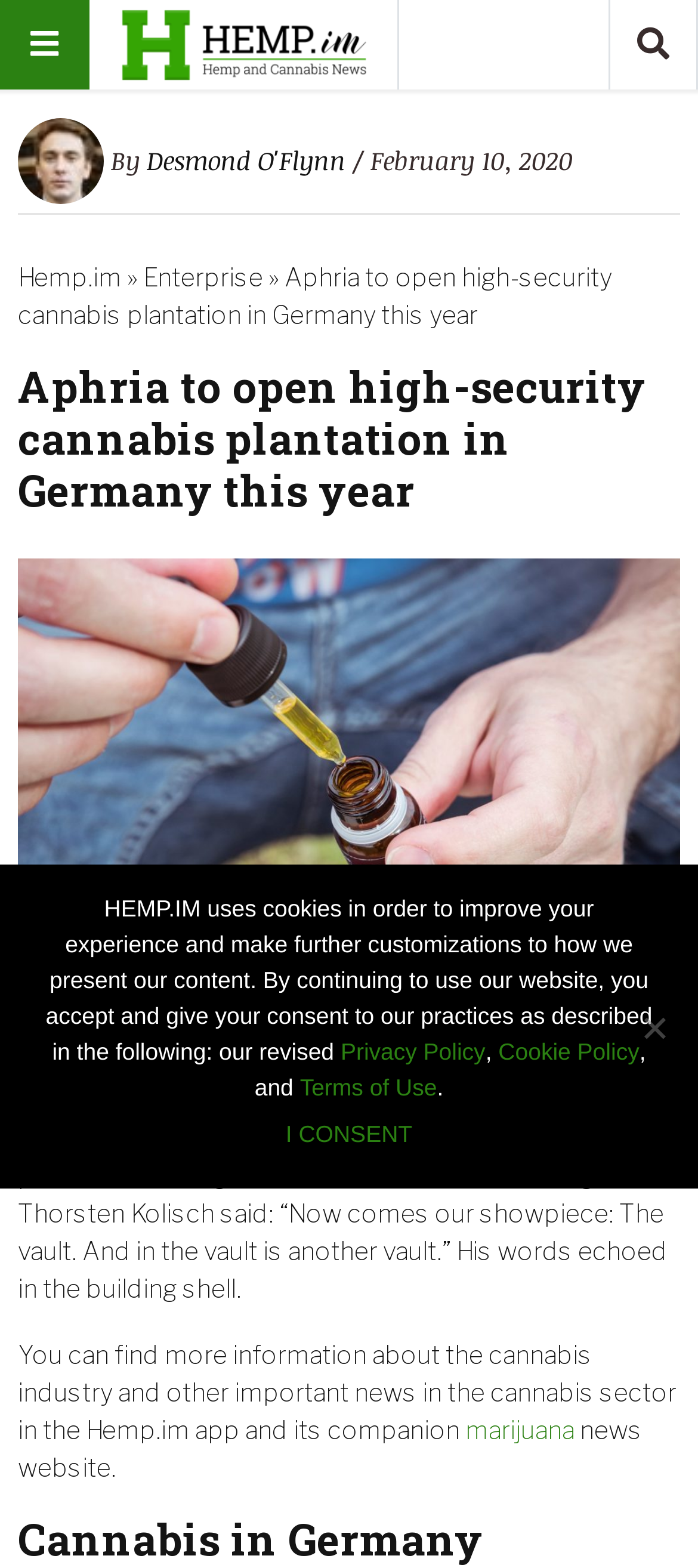What is the name of the app mentioned in the article?
Using the information from the image, give a concise answer in one word or a short phrase.

Hemp.im